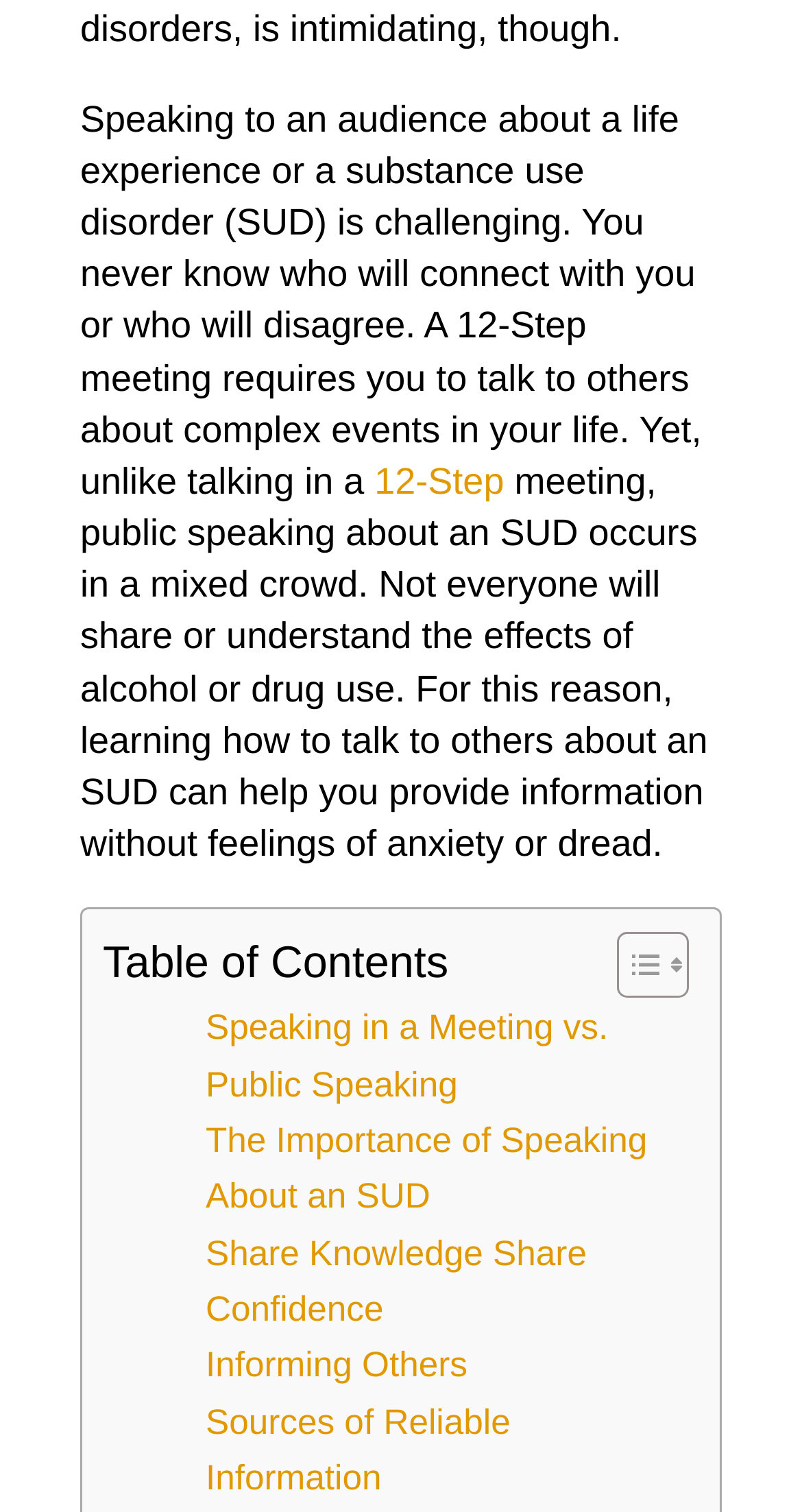What is the topic of the webpage?
Could you answer the question in a detailed manner, providing as much information as possible?

The webpage appears to be discussing the importance of speaking about substance use disorder (SUD) in public, and how it differs from speaking in a 12-Step meeting. The text mentions the challenges of talking to others about complex events in one's life, and how learning to talk about SUD can help provide information without anxiety or dread.